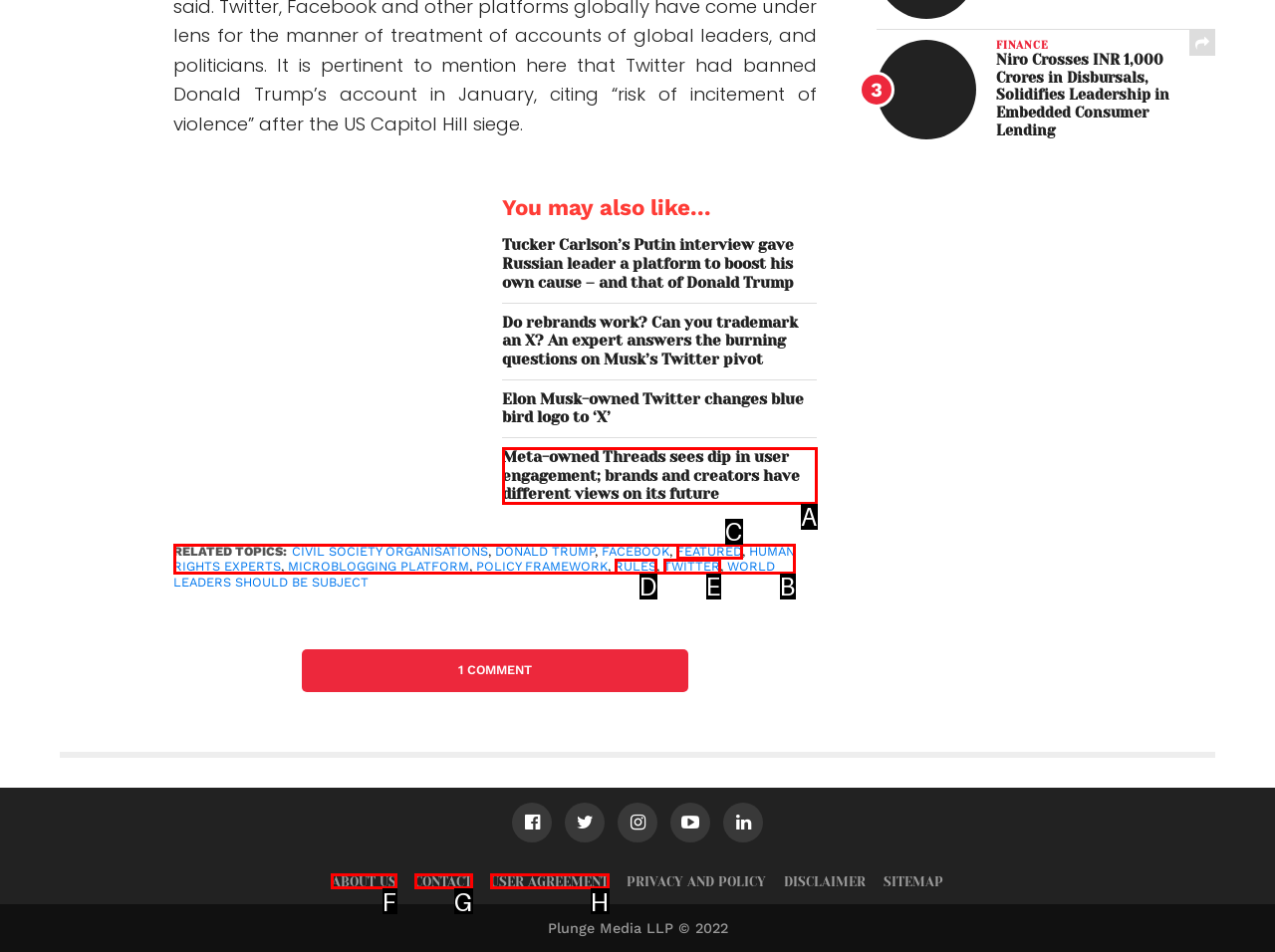Determine the letter of the element I should select to fulfill the following instruction: Visit the About Us page. Just provide the letter.

F